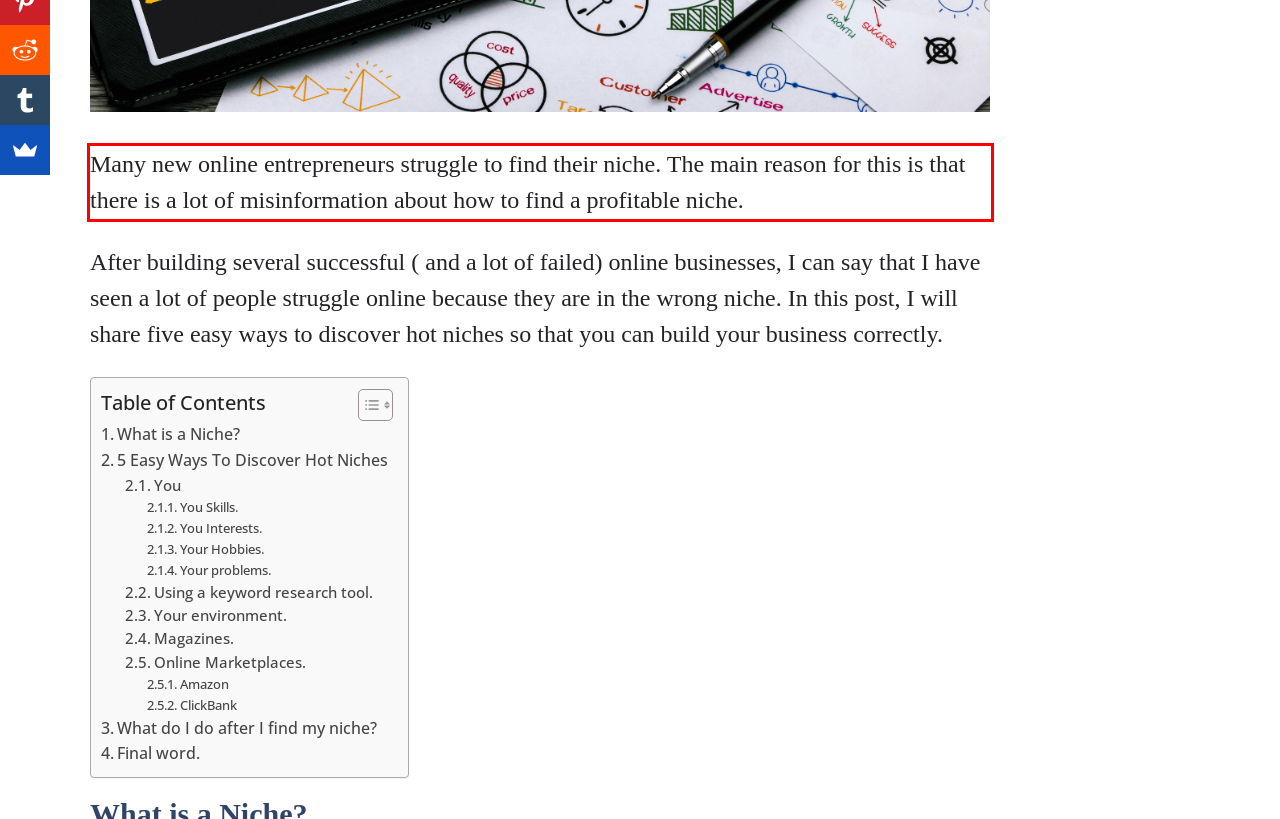Please extract the text content from the UI element enclosed by the red rectangle in the screenshot.

Many new online entrepreneurs struggle to find their niche. The main reason for this is that there is a lot of misinformation about how to find a profitable niche.